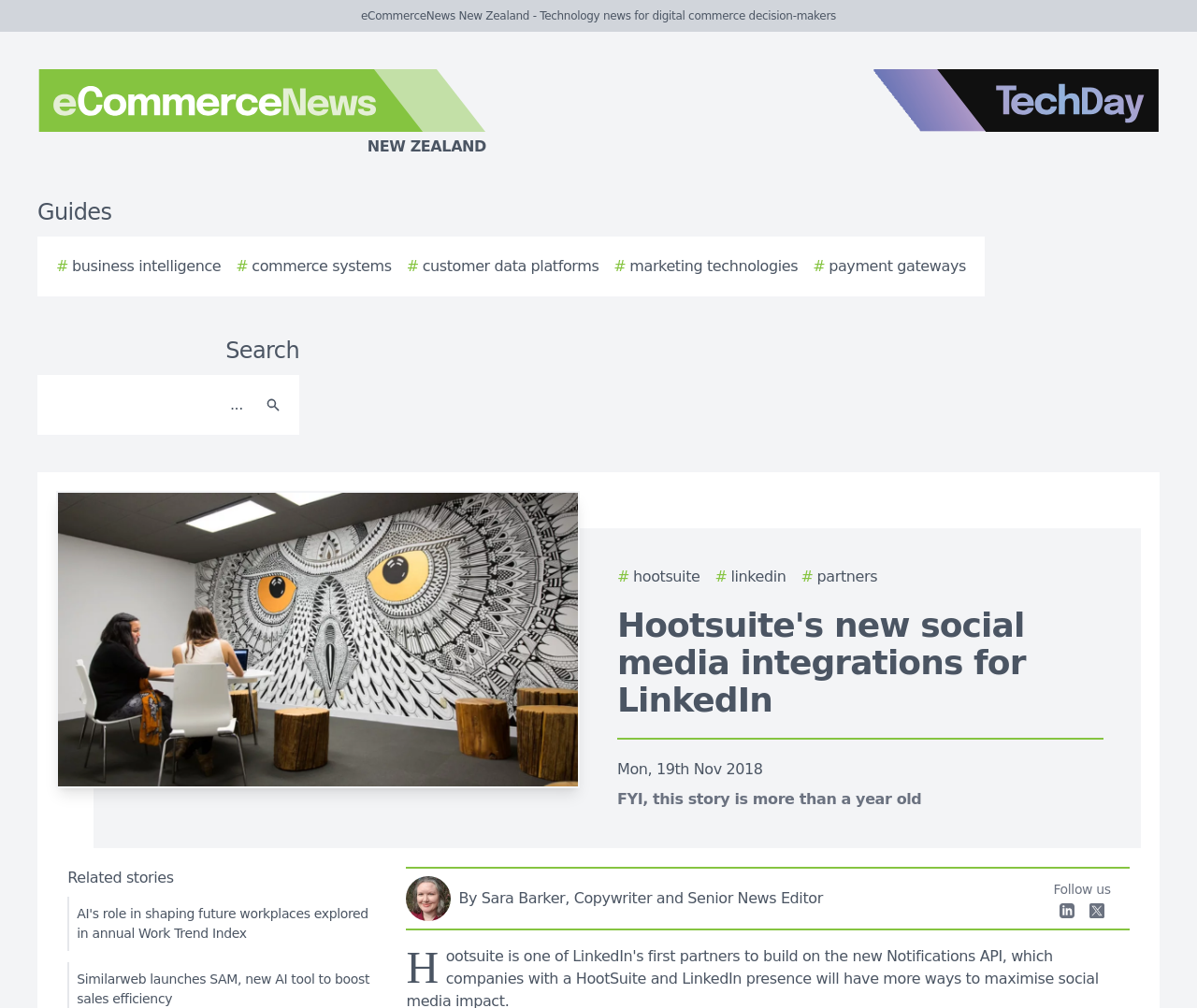Locate the bounding box coordinates of the UI element described by: "aria-label="Search" name="search" placeholder="..."". The bounding box coordinates should consist of four float numbers between 0 and 1, i.e., [left, top, right, bottom].

[0.038, 0.379, 0.212, 0.424]